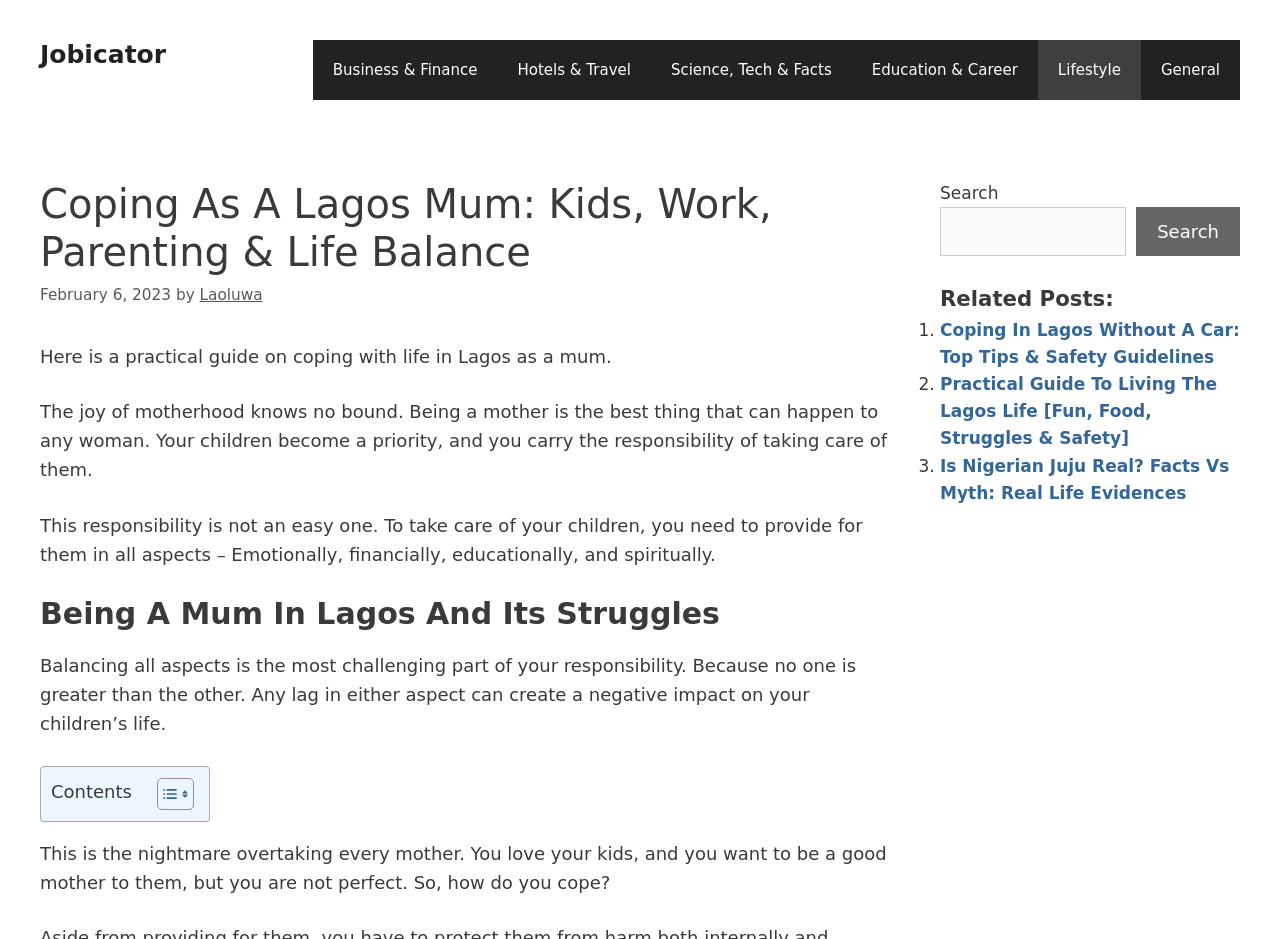Please locate the bounding box coordinates of the element that should be clicked to complete the given instruction: "Toggle the table of content".

[0.111, 0.827, 0.148, 0.863]